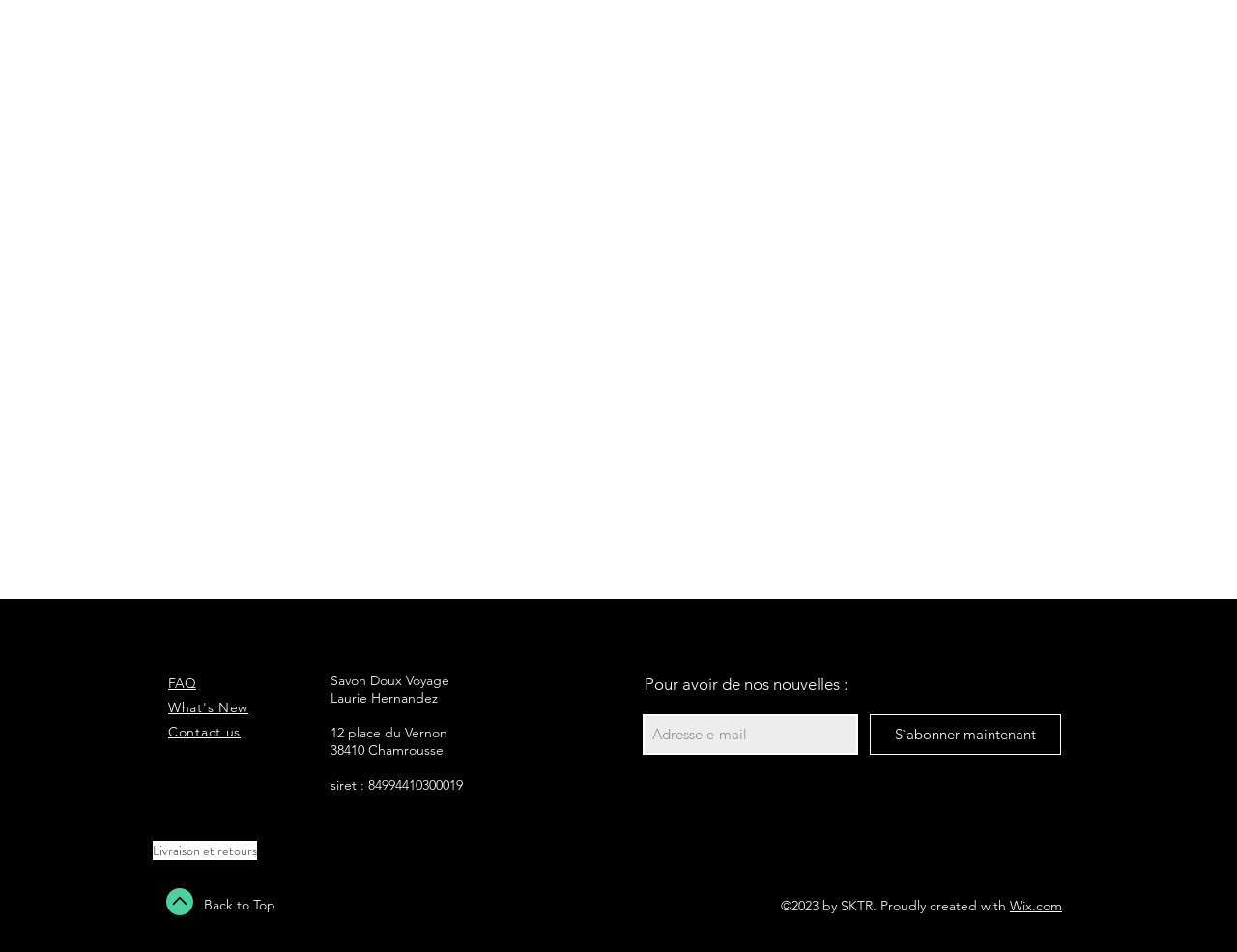Answer the question using only one word or a concise phrase: How can I get news from the company?

Subscribe with email